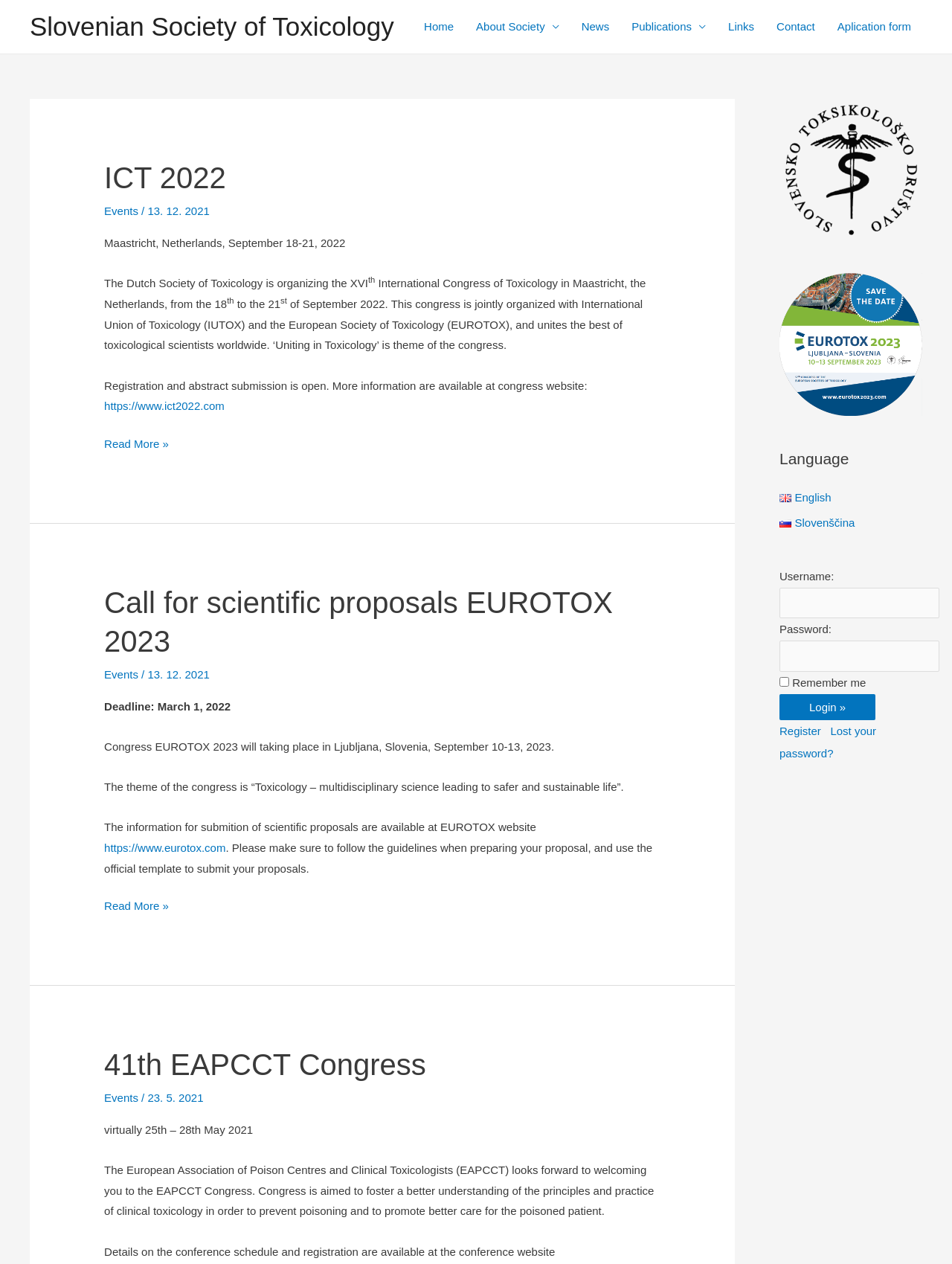Find the bounding box of the element with the following description: "ICT 2022". The coordinates must be four float numbers between 0 and 1, formatted as [left, top, right, bottom].

[0.109, 0.128, 0.237, 0.154]